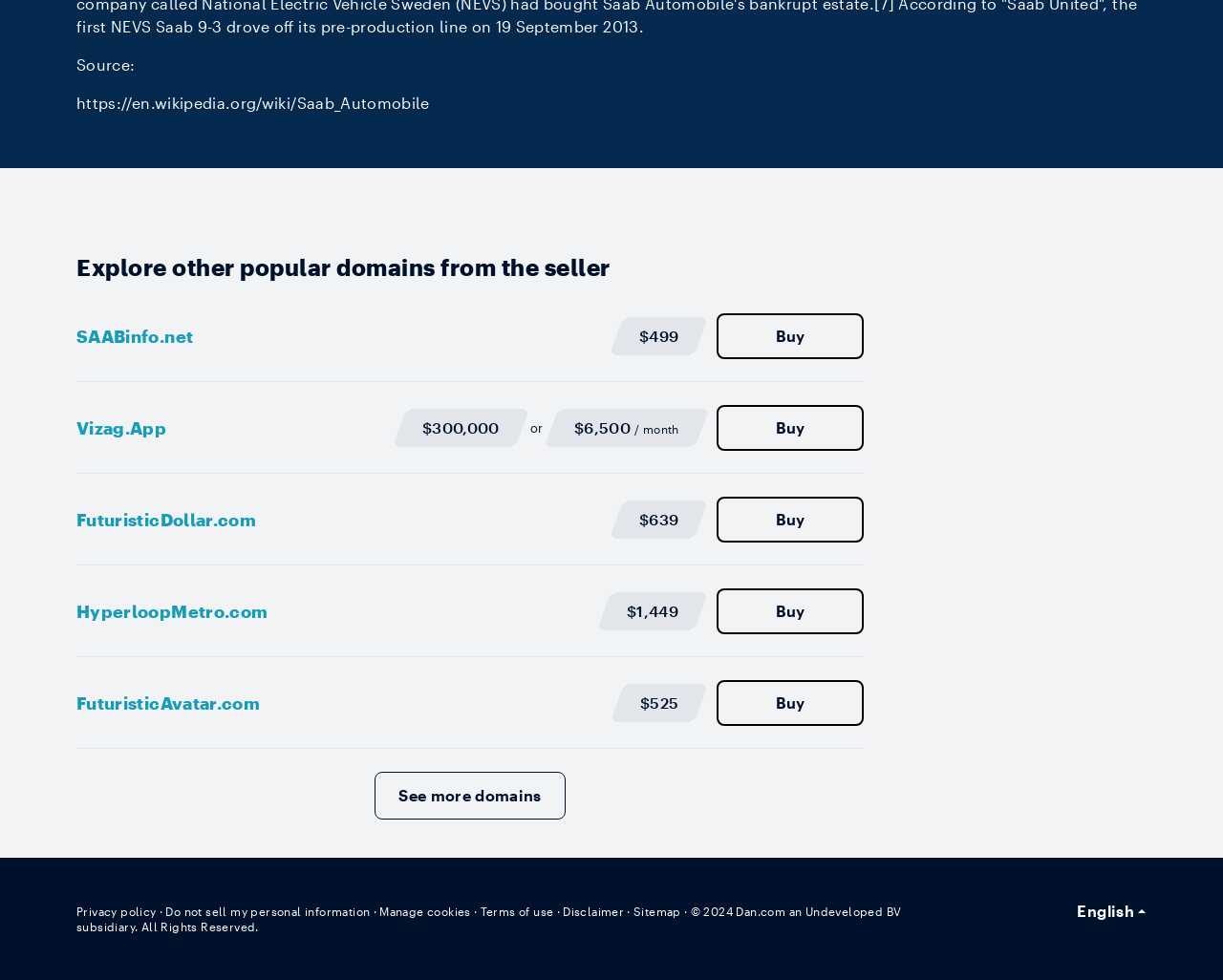What is the source of the information on this page?
Refer to the image and answer the question using a single word or phrase.

Wikipedia